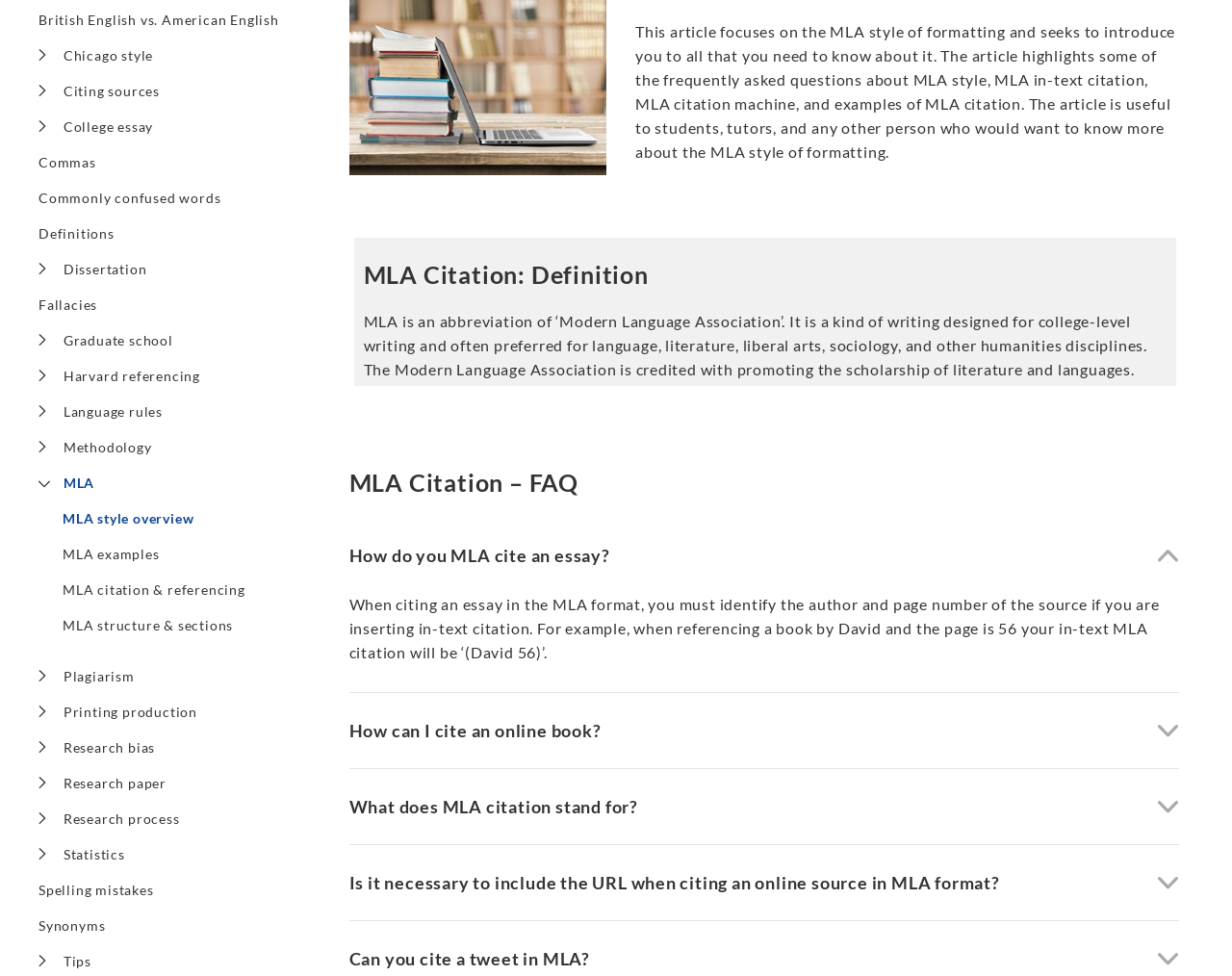Please find the bounding box for the following UI element description. Provide the coordinates in (top-left x, top-left y, bottom-right x, bottom-right y) format, with values between 0 and 1: British English vs. American English

[0.031, 0.009, 0.226, 0.03]